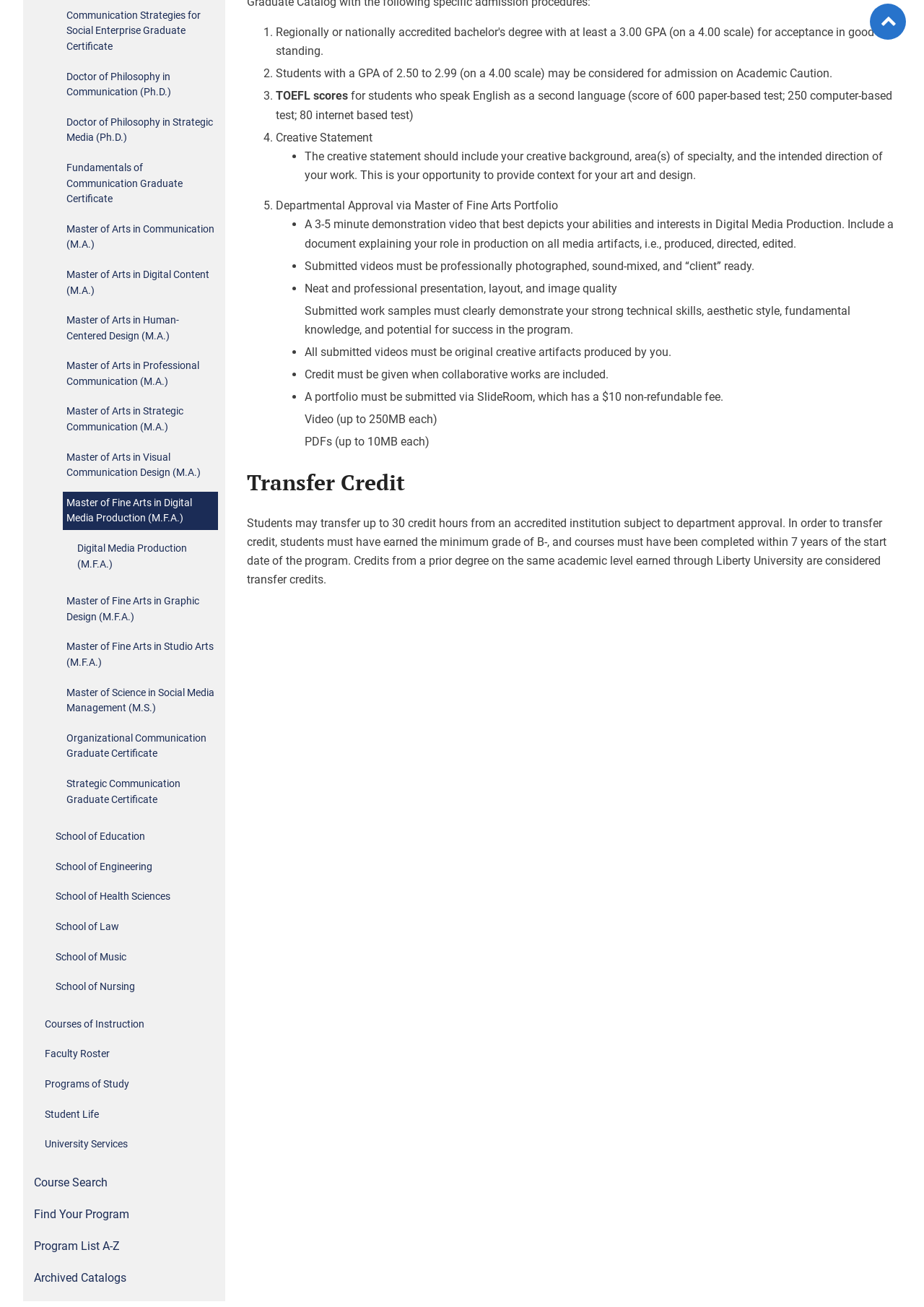Identify the bounding box coordinates of the section to be clicked to complete the task described by the following instruction: "Click on the 'Communication Strategies for Social Enterprise Graduate Certificate' link". The coordinates should be four float numbers between 0 and 1, formatted as [left, top, right, bottom].

[0.068, 0.003, 0.236, 0.045]